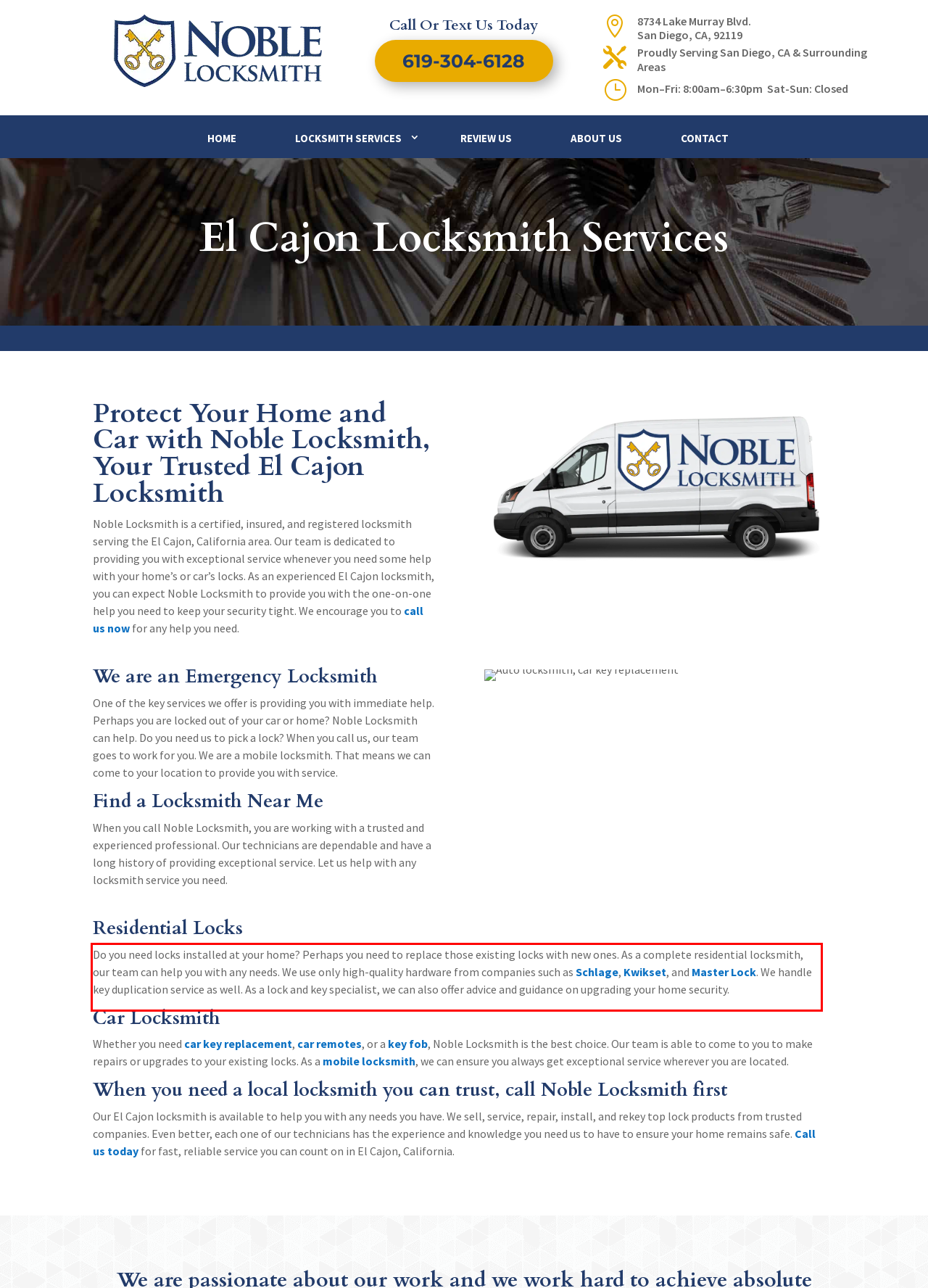Given a screenshot of a webpage, identify the red bounding box and perform OCR to recognize the text within that box.

Do you need locks installed at your home? Perhaps you need to replace those existing locks with new ones. As a complete residential locksmith, our team can help you with any needs. We use only high-quality hardware from companies such as Schlage, Kwikset, and Master Lock. We handle key duplication service as well. As a lock and key specialist, we can also offer advice and guidance on upgrading your home security.